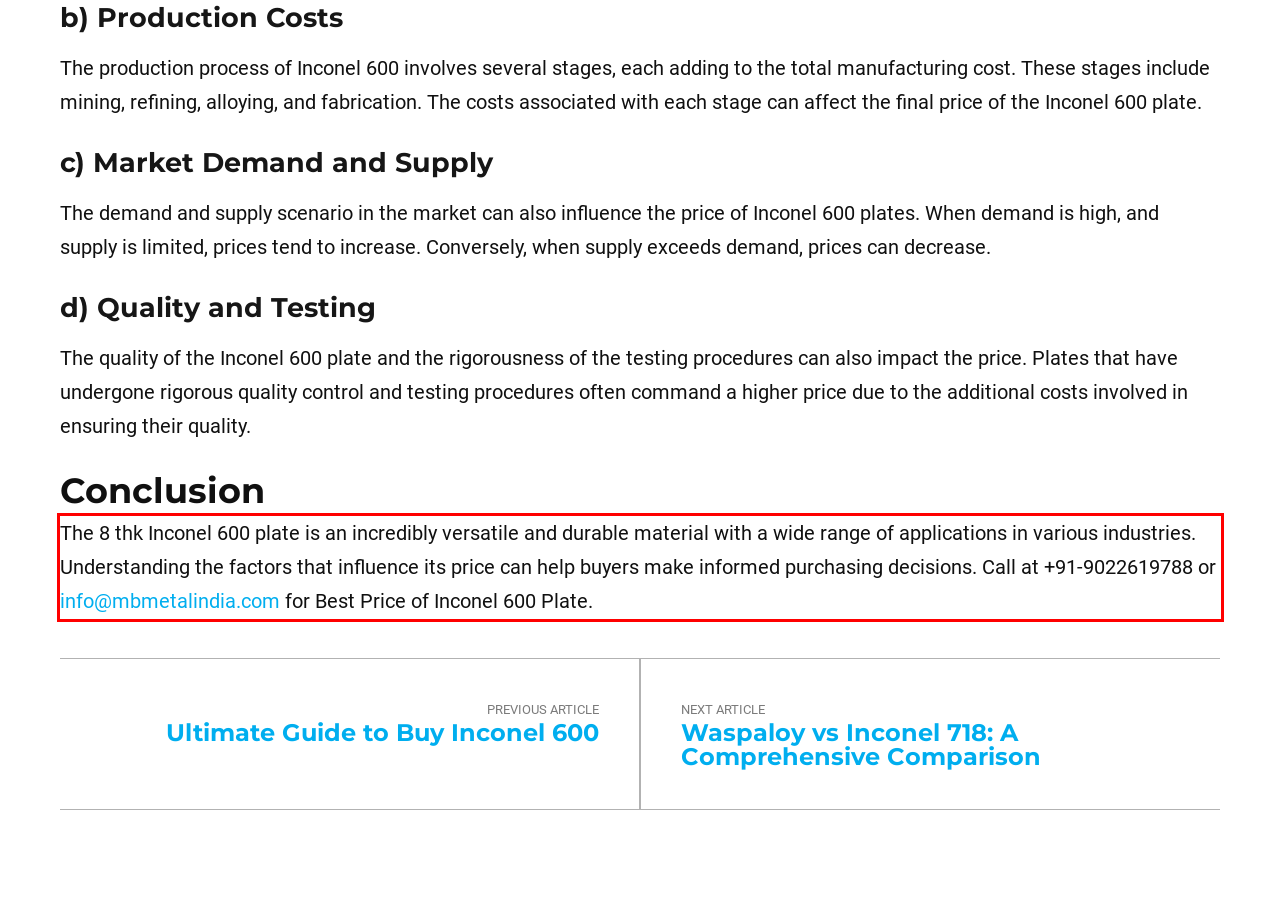Please recognize and transcribe the text located inside the red bounding box in the webpage image.

The 8 thk Inconel 600 plate is an incredibly versatile and durable material with a wide range of applications in various industries. Understanding the factors that influence its price can help buyers make informed purchasing decisions. Call at +91-9022619788 or info@mbmetalindia.com for Best Price of Inconel 600 Plate.